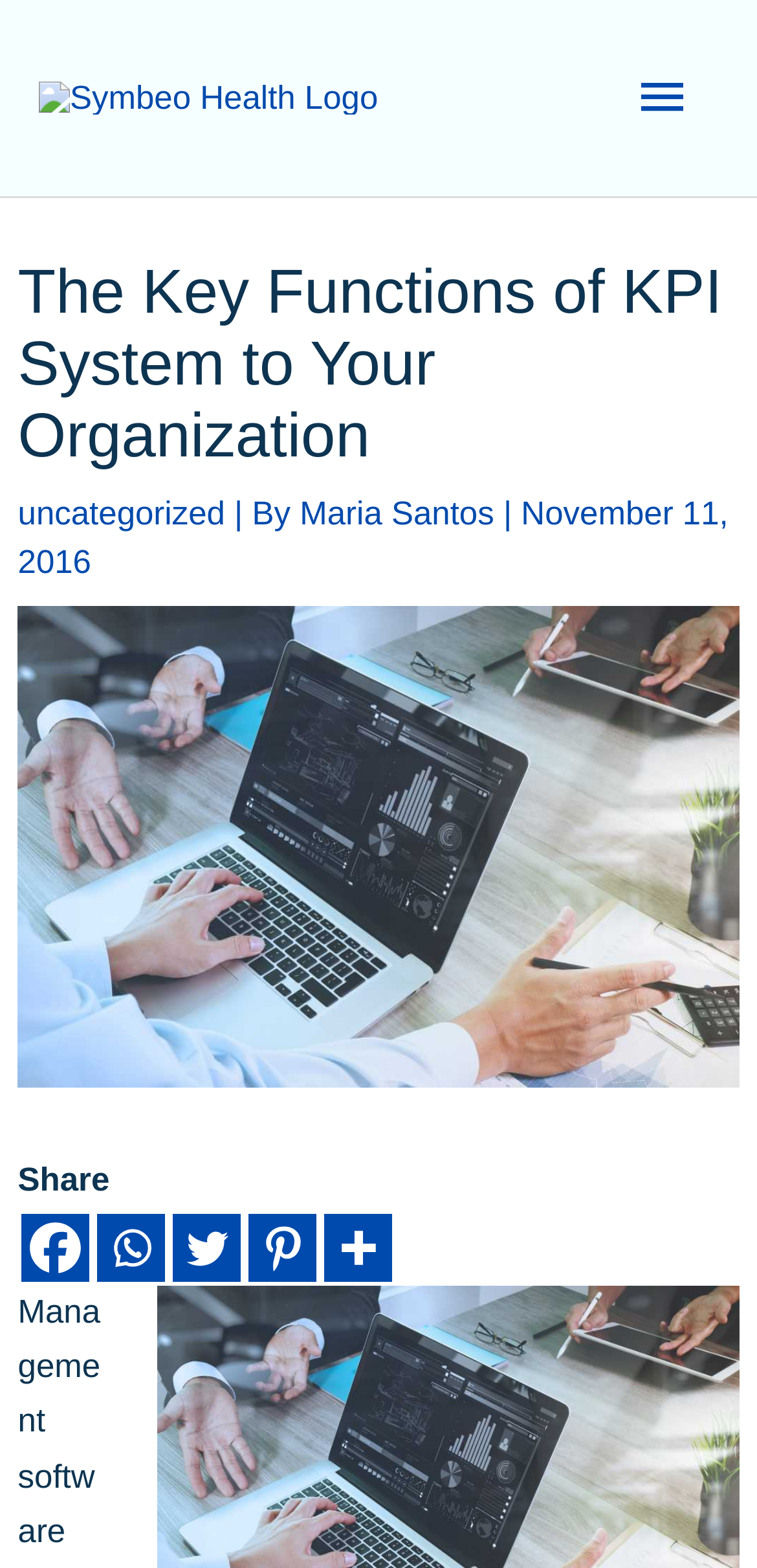Identify the bounding box for the described UI element. Provide the coordinates in (top-left x, top-left y, bottom-right x, bottom-right y) format with values ranging from 0 to 1: Science

None